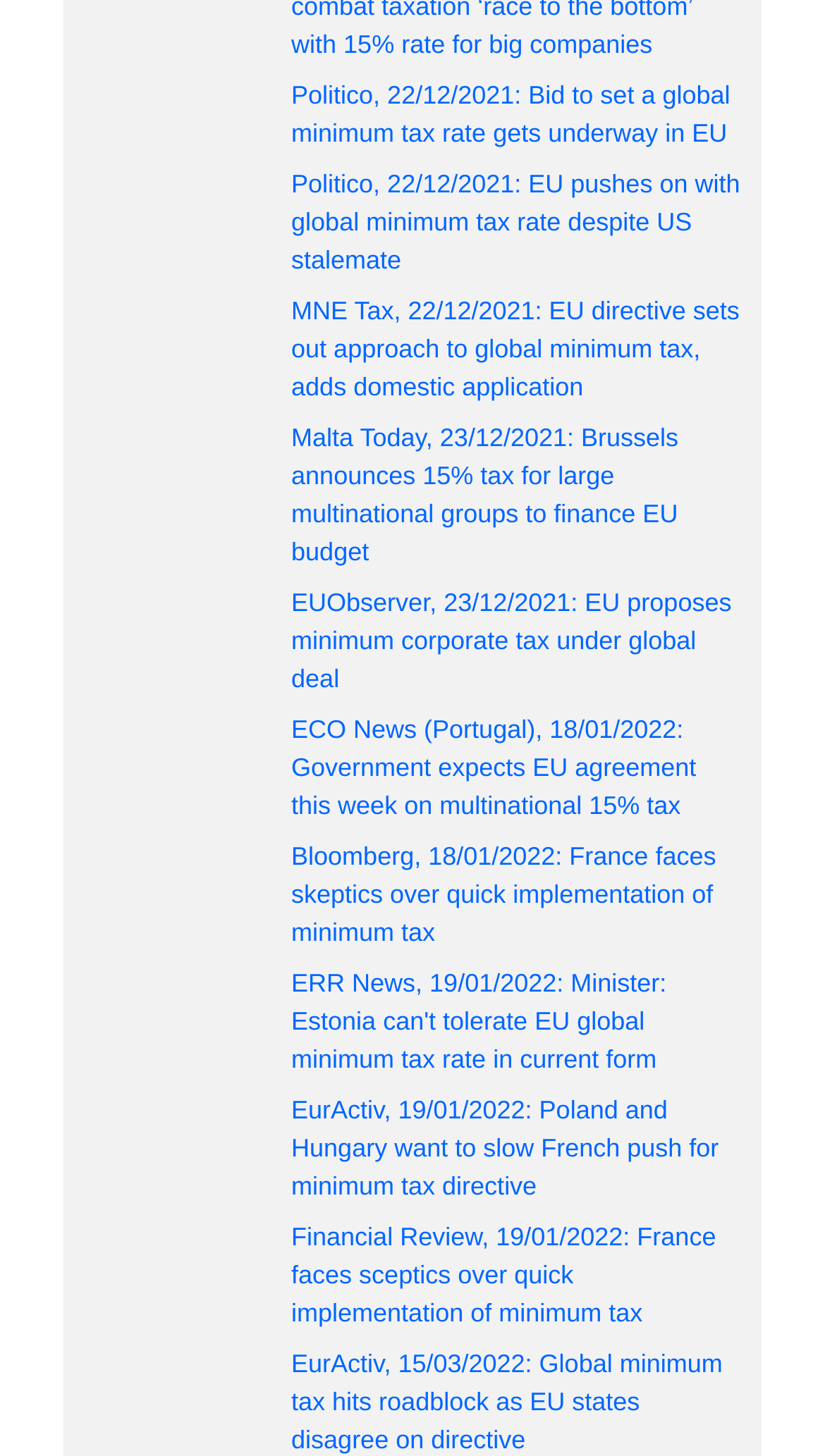Pinpoint the bounding box coordinates of the clickable element needed to complete the instruction: "Read about Estonia's stance on EU global minimum tax rate". The coordinates should be provided as four float numbers between 0 and 1: [left, top, right, bottom].

[0.353, 0.664, 0.808, 0.737]